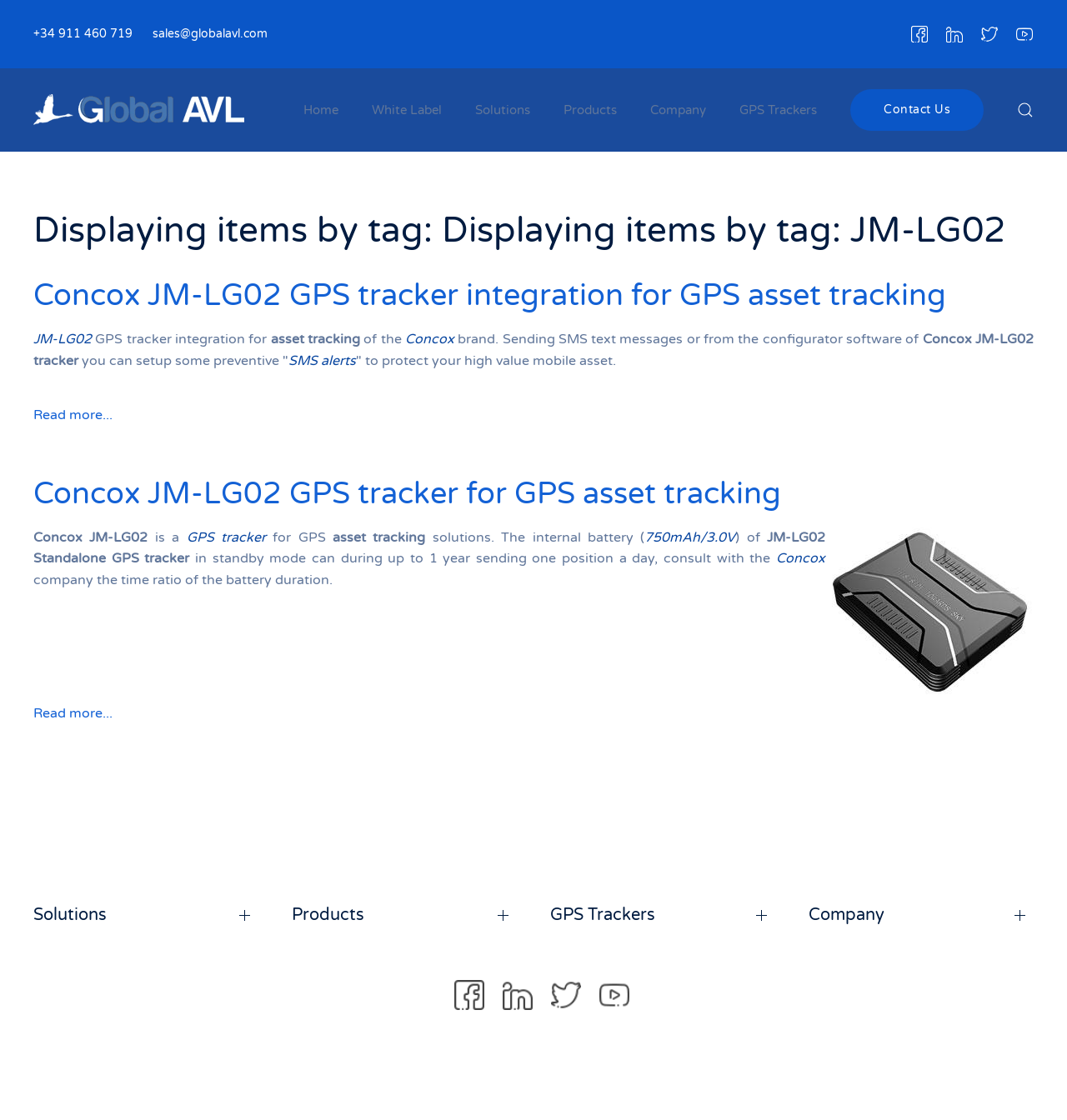Identify the bounding box coordinates for the region of the element that should be clicked to carry out the instruction: "Read more about Concox JM-LG02 GPS tracker for GPS asset tracking". The bounding box coordinates should be four float numbers between 0 and 1, i.e., [left, top, right, bottom].

[0.031, 0.363, 0.105, 0.378]